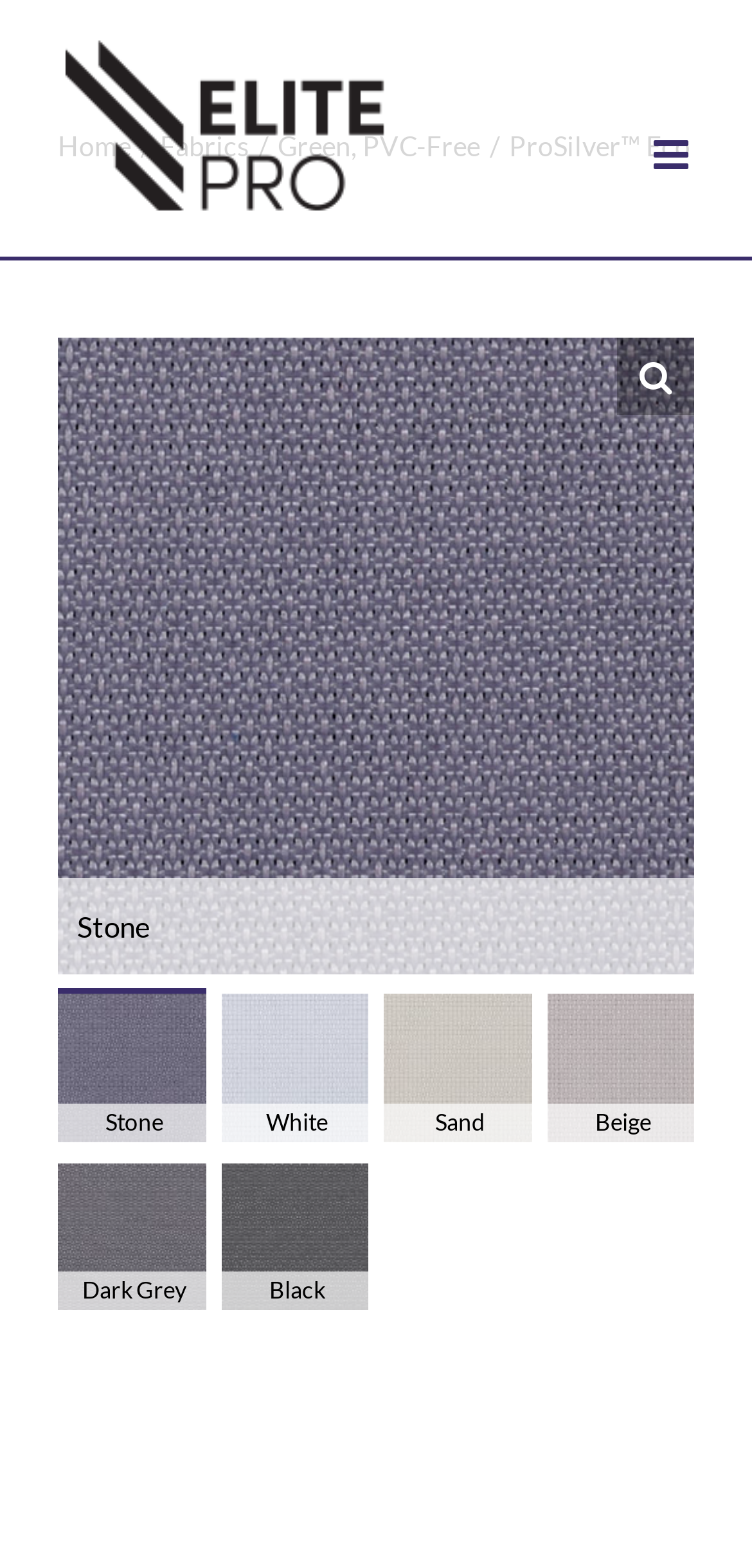Articulate a detailed summary of the webpage's content and design.

This webpage is about ProSilver™ Eco, a sustainable solar shading fabric. At the top left corner, there is the Elite Pro Shading logo, which is also a link. Next to it, on the top right corner, there is a link to toggle the mobile menu. 

Below the logo, there is a navigation menu with links to "Home", "Fabrics", "Green", "PVC-Free", and "ProSilver™ Eco". The "ProSilver™ Eco" link is the current page, indicated by its text being at the end of the navigation menu.

On the right side of the navigation menu, there is a link with a font awesome icon, which is a dropdown menu. When expanded, it shows a list of color options for the ProSilver Eco fabric, including Stone, White, Sand, Beige, Dark Grey, and Black. Each color option has a corresponding image and text label.

Below the navigation menu, there are six images of the ProSilver Eco fabric in different colors, arranged in two rows. Each image has a text label above it, indicating the color of the fabric.